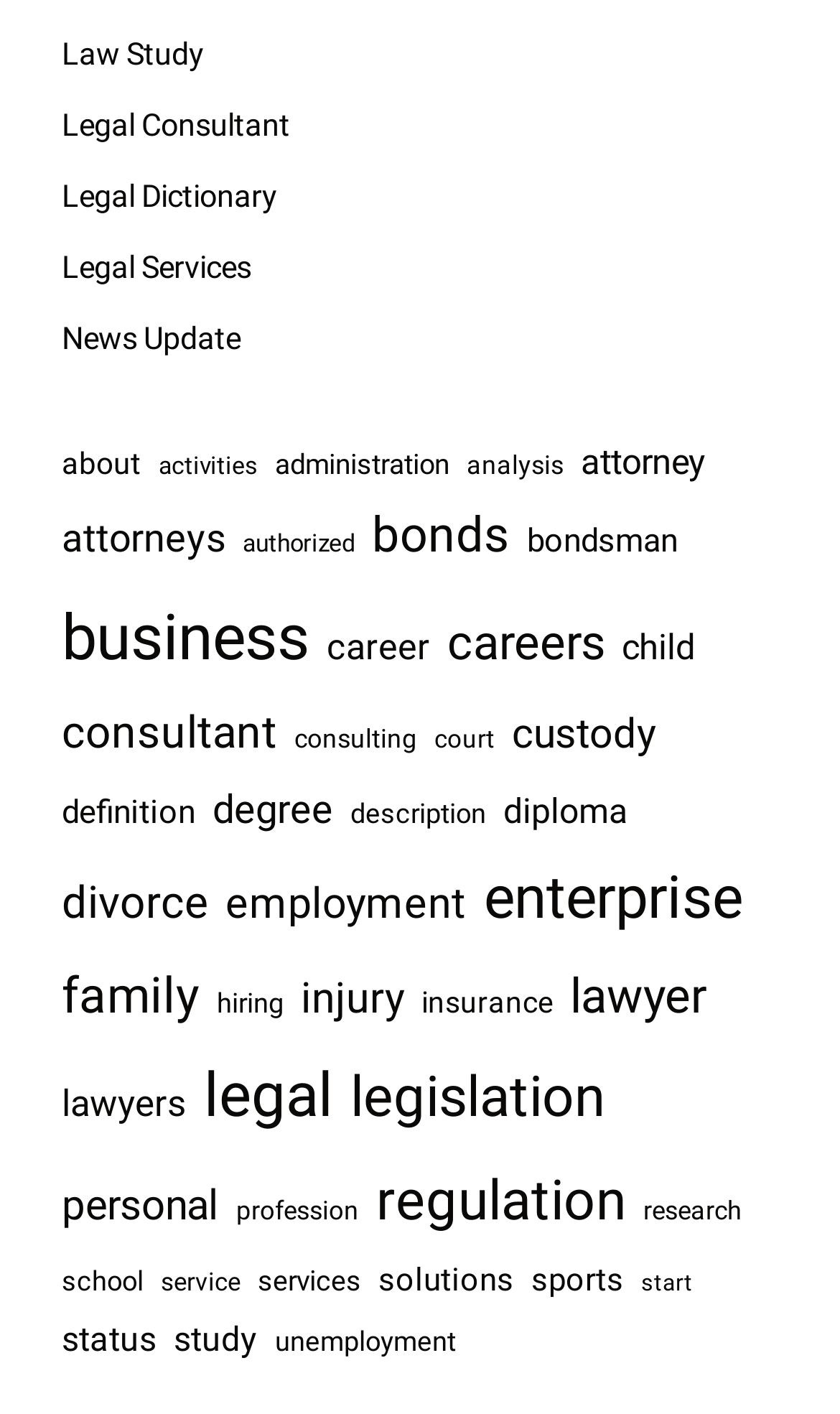Provide a brief response to the question below using one word or phrase:
What is the category with the most items?

business